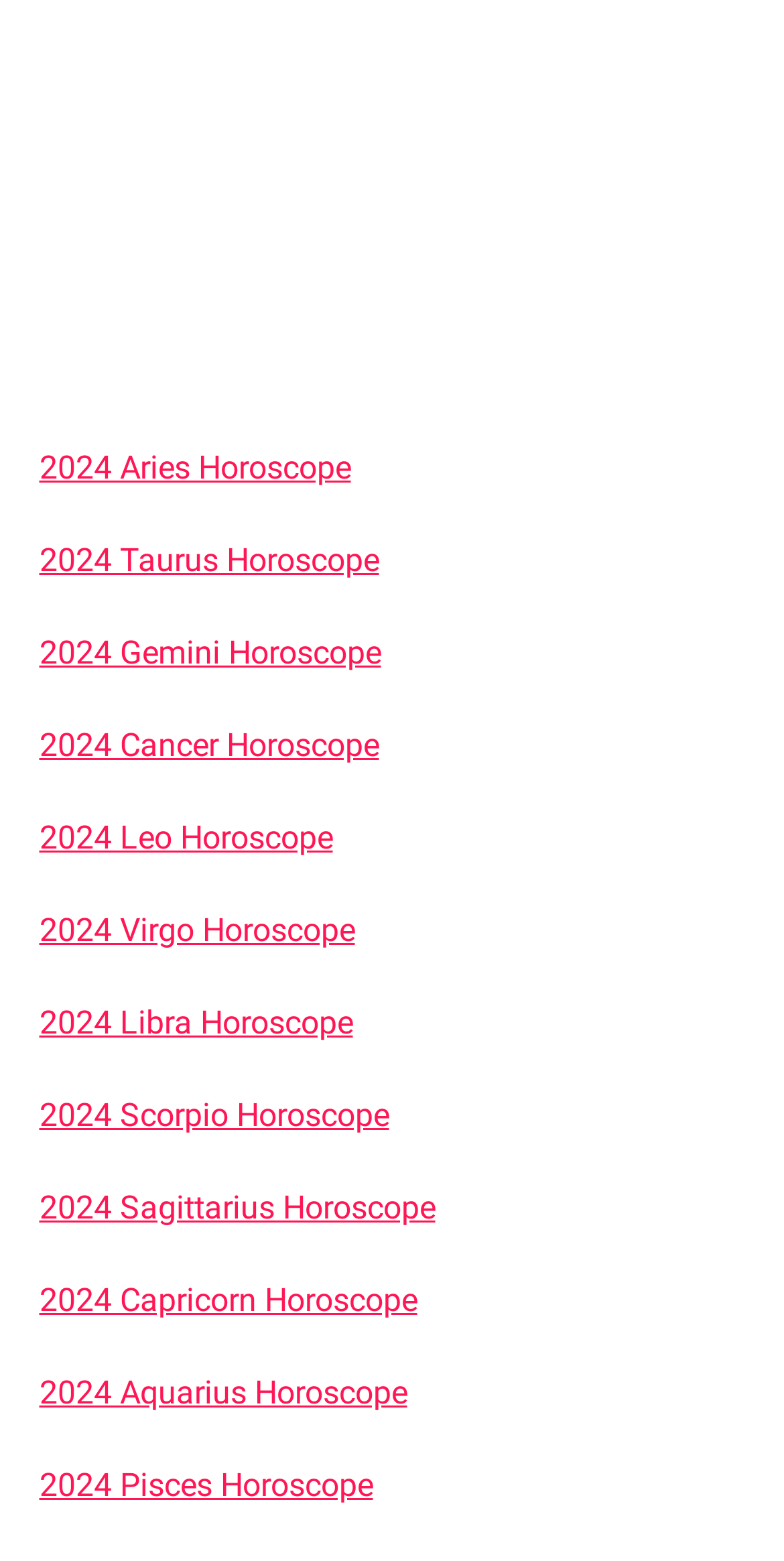Determine the bounding box for the UI element described here: "2024 Taurus Horoscope".

[0.05, 0.346, 0.483, 0.37]